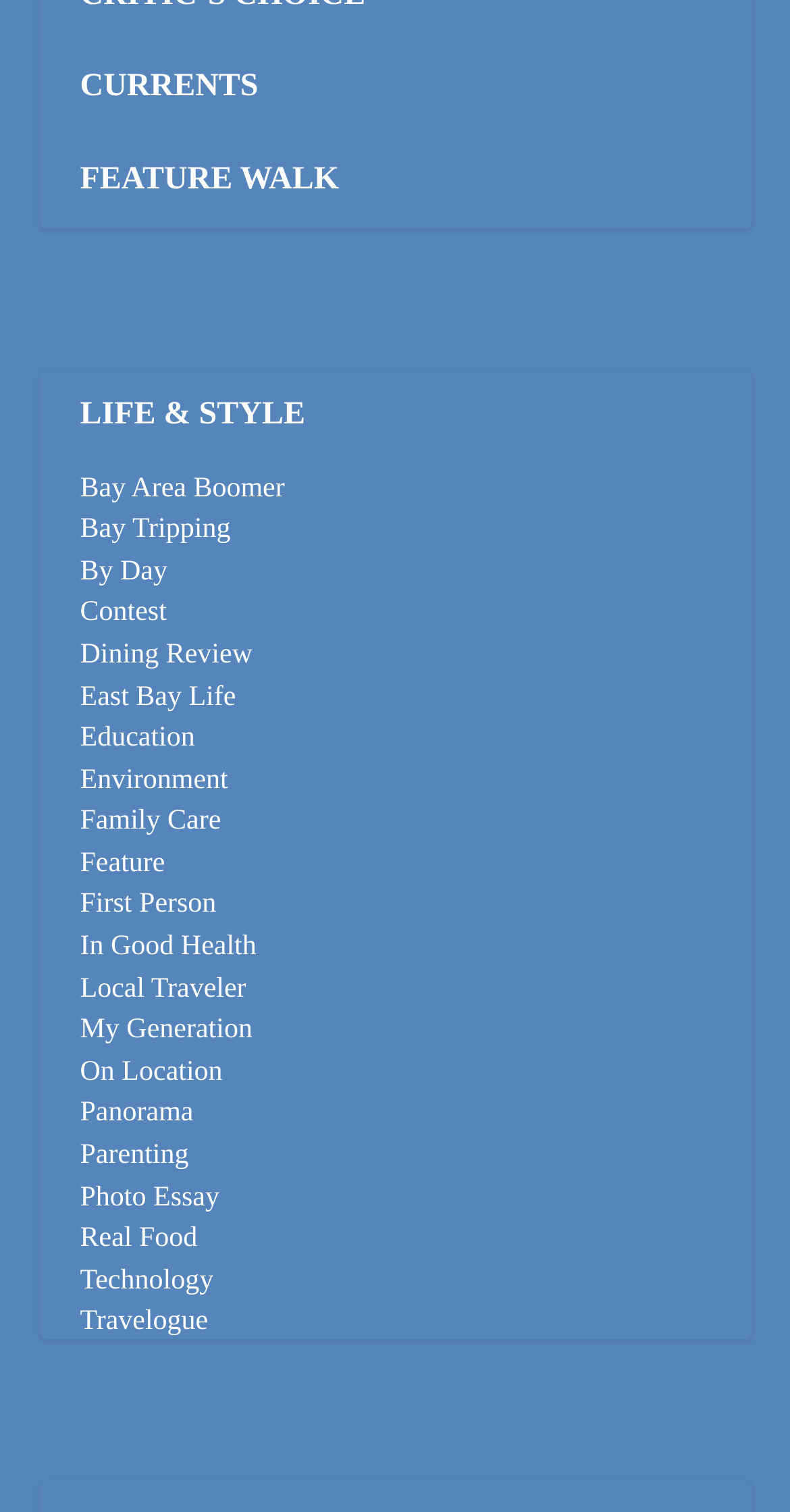Please locate the UI element described by "East Bay Life" and provide its bounding box coordinates.

[0.101, 0.451, 0.299, 0.471]